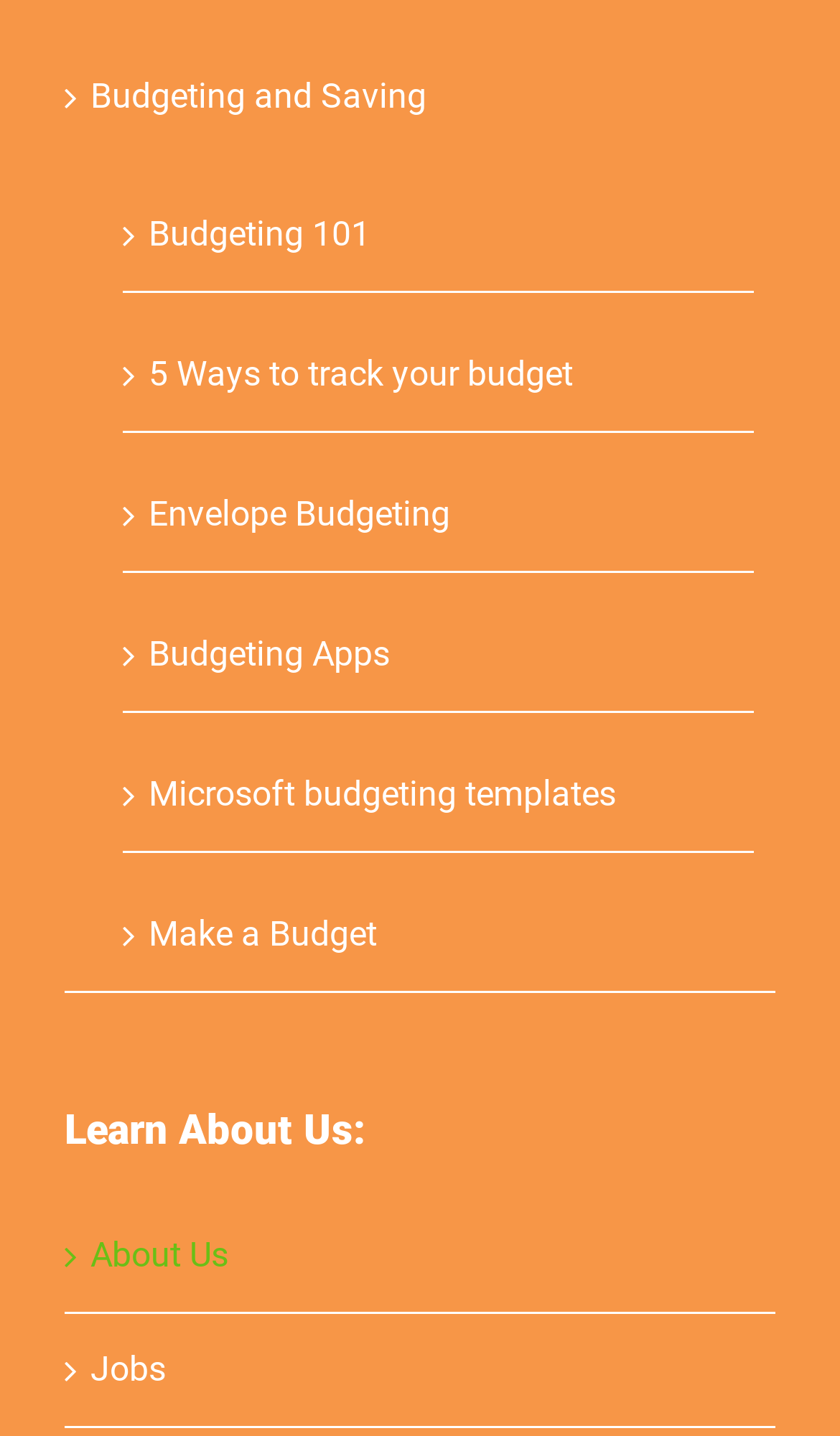What is the topic of the link above 'About Us'?
Use the image to give a comprehensive and detailed response to the question.

By comparing the y1 and y2 coordinates of the links, we can determine their vertical positions. The link above 'About Us' has an OCR text of ' Make a Budget', which suggests that it is the topic of the link.